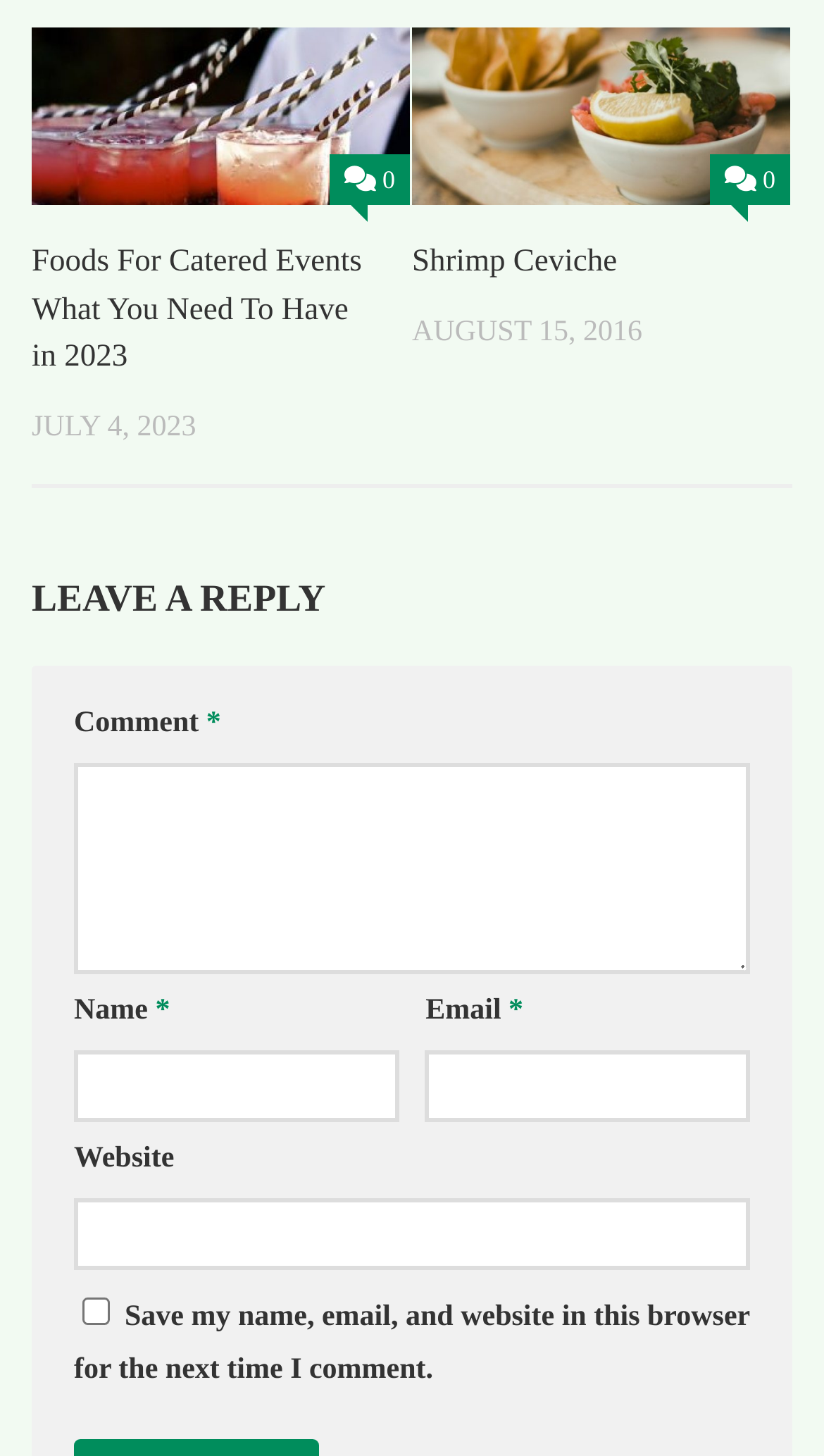What is the date of the second article?
Please describe in detail the information shown in the image to answer the question.

The date of the second article can be found by looking at the StaticText element with the text 'AUGUST 15, 2016' which is a child of the second article element.